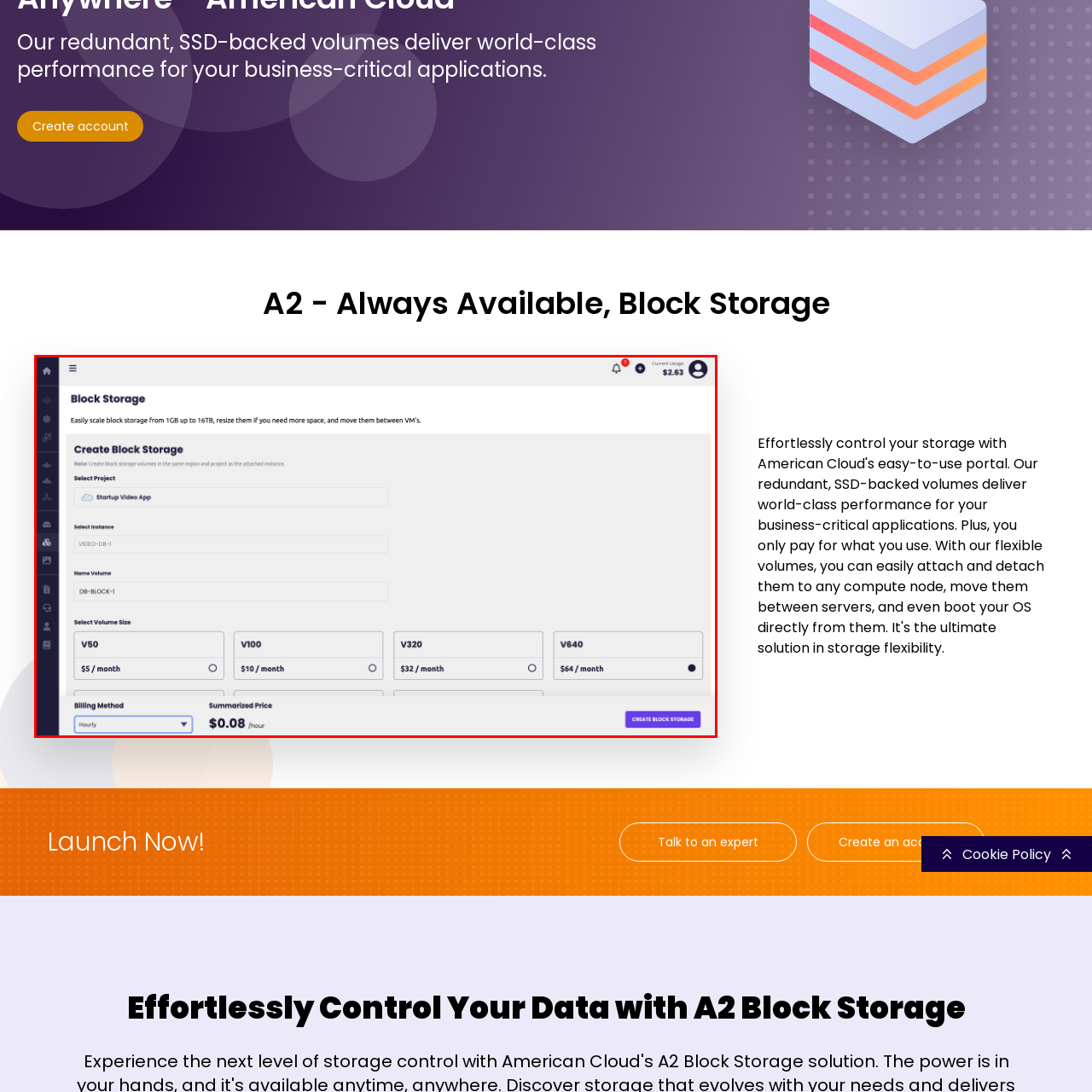What is the default billing method?
Focus on the section marked by the red bounding box and elaborate on the question as thoroughly as possible.

When creating block storage, users need to specify a billing method. The default billing method is 'Hourly', which is marked accordingly in the interface. This billing method is associated with a summarized price of $0.08 per hour.